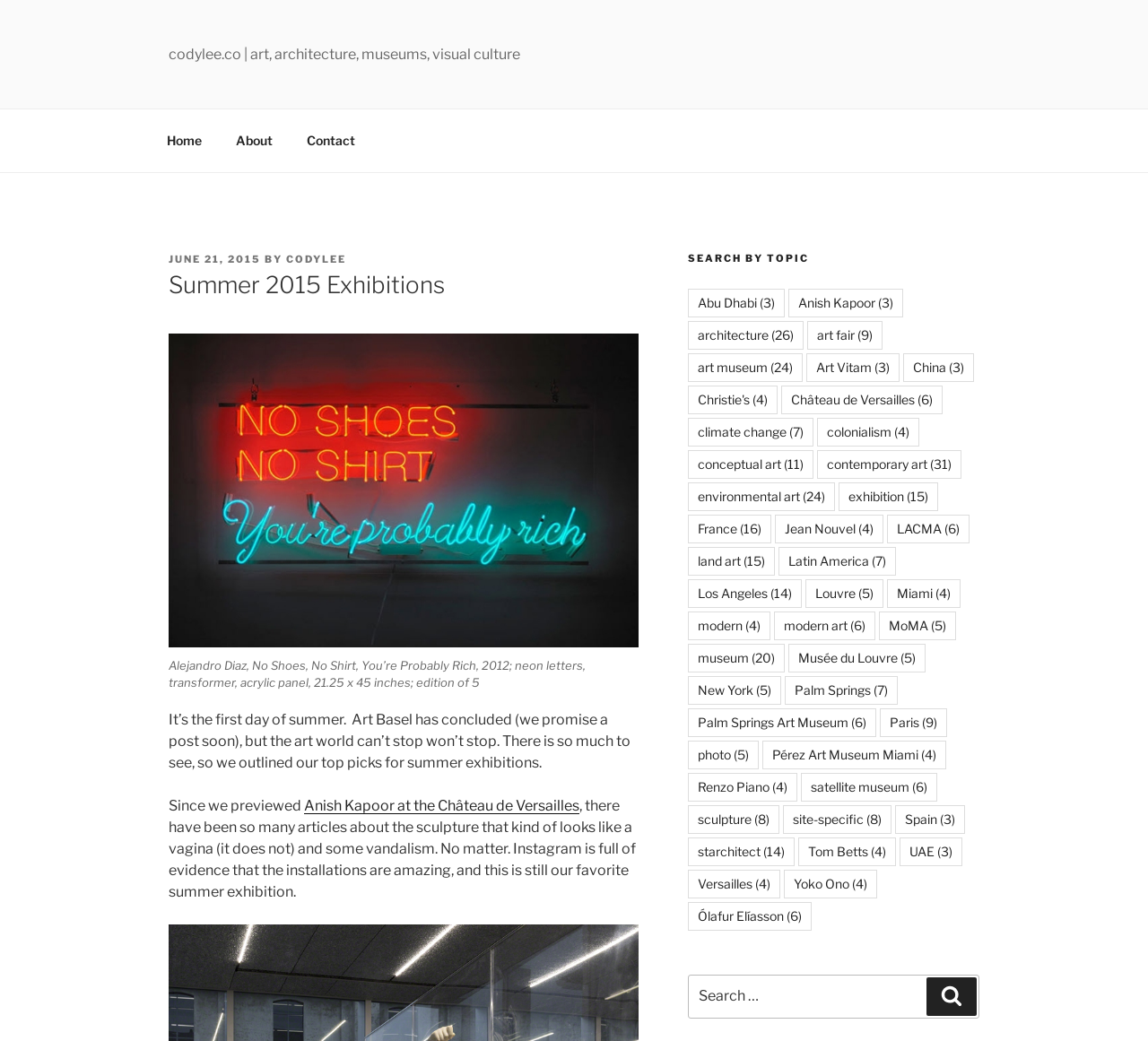Predict the bounding box for the UI component with the following description: "Checkpoint Certified Security Administrator".

None